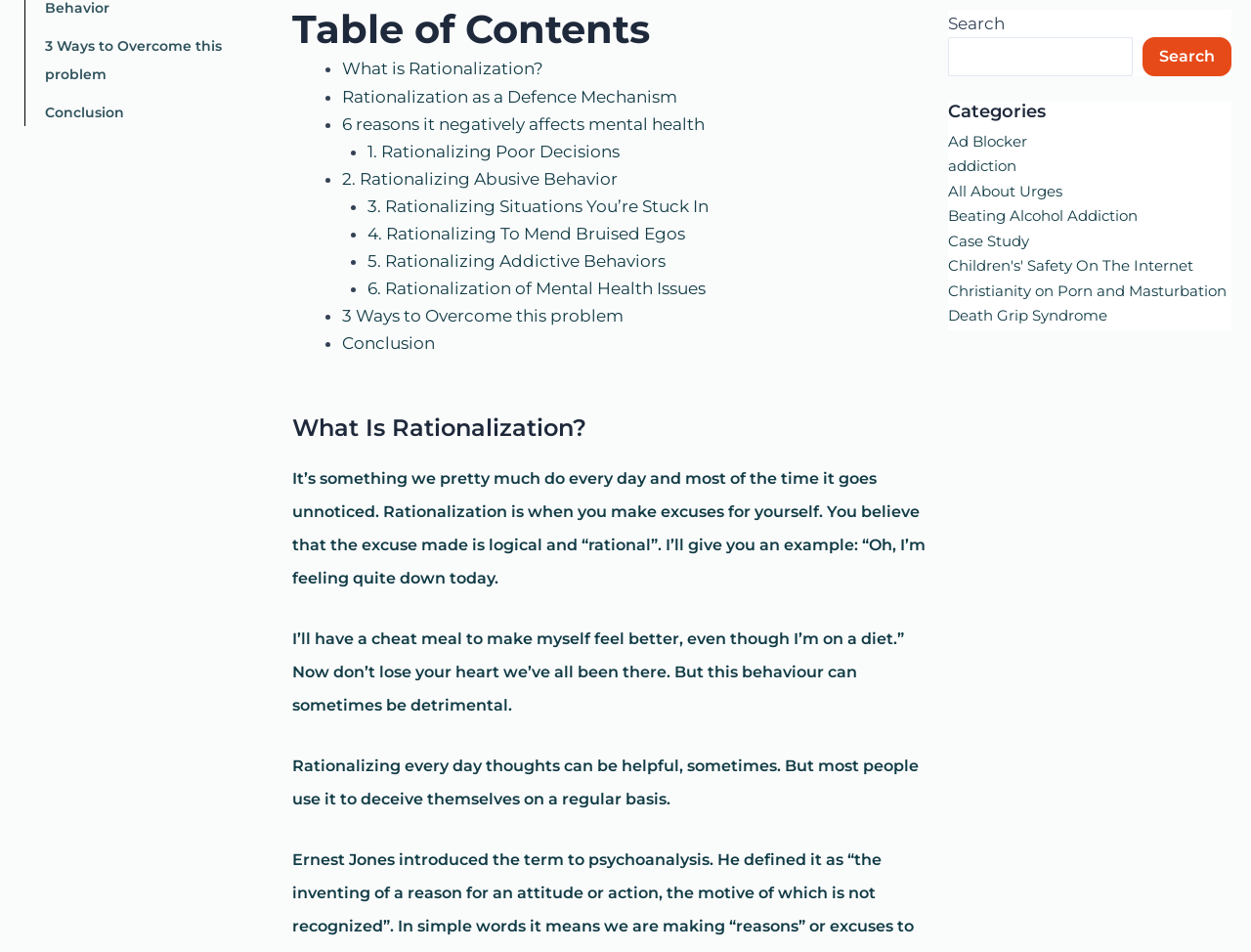Show the bounding box coordinates for the element that needs to be clicked to execute the following instruction: "Learn about 6 reasons rationalization negatively affects mental health". Provide the coordinates in the form of four float numbers between 0 and 1, i.e., [left, top, right, bottom].

[0.273, 0.12, 0.566, 0.14]